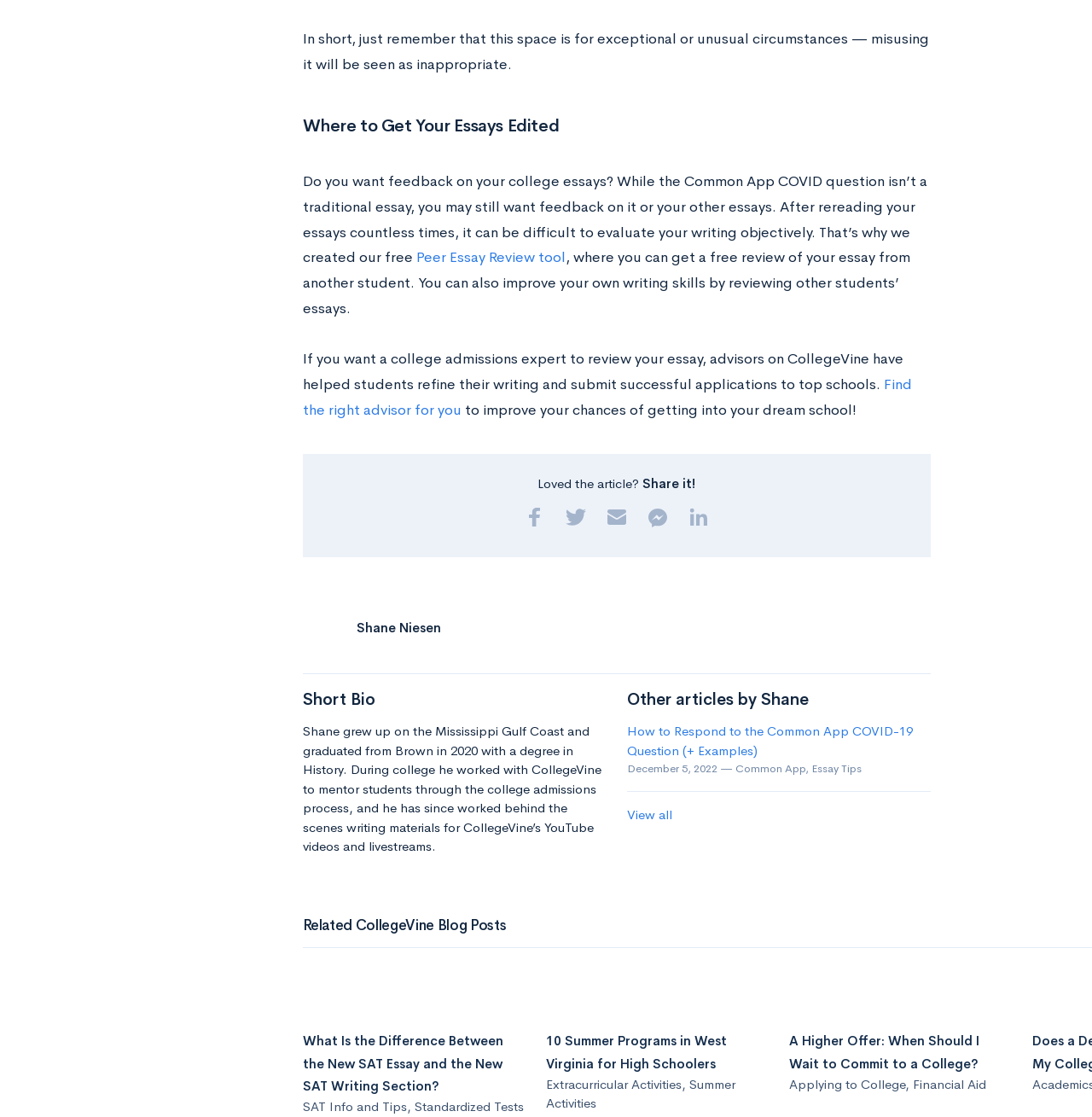Find and provide the bounding box coordinates for the UI element described with: "Extracurricular Activities".

[0.5, 0.963, 0.624, 0.978]